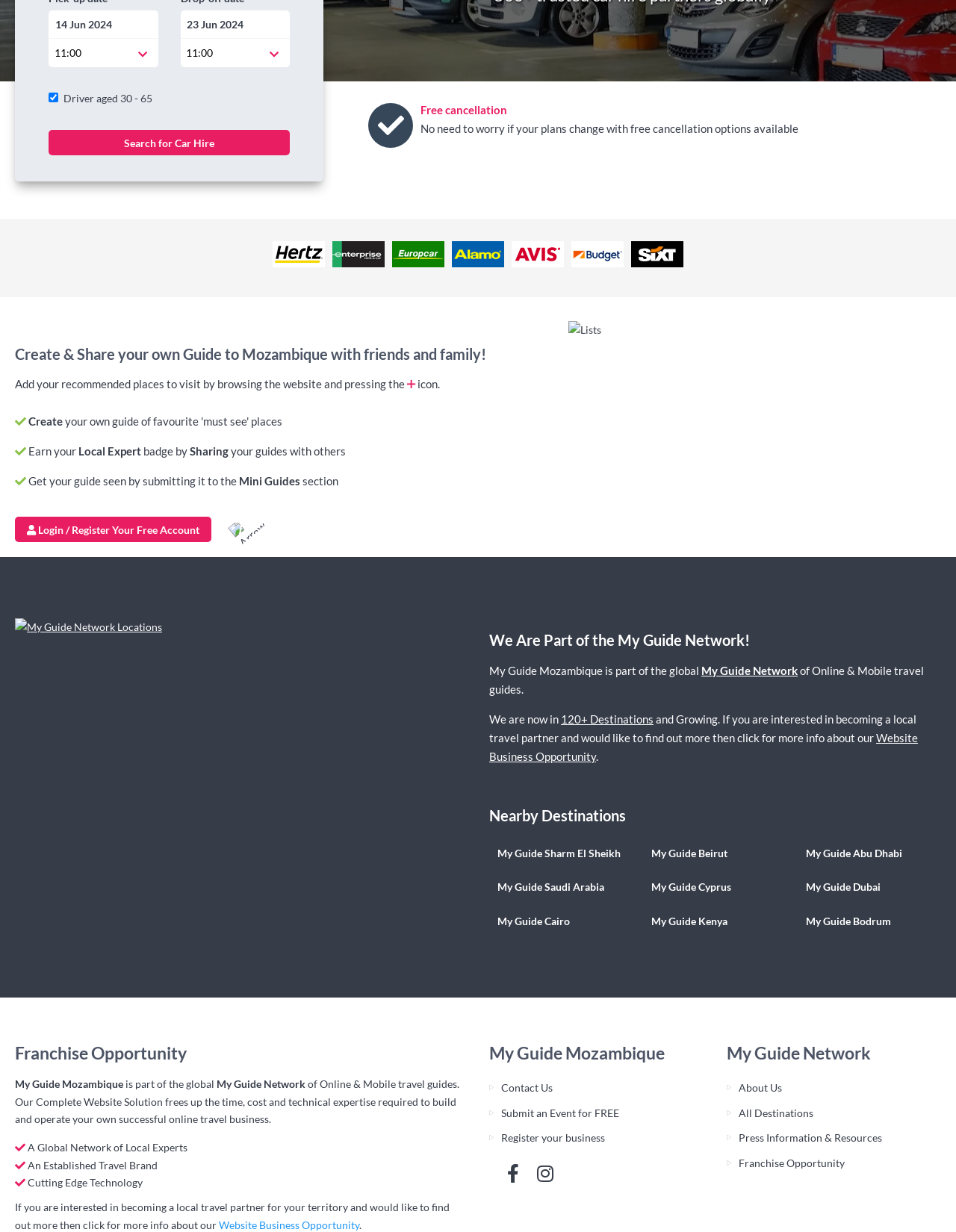Provide a single word or phrase to answer the given question: 
How many destinations are mentioned in the Nearby Destinations section?

8